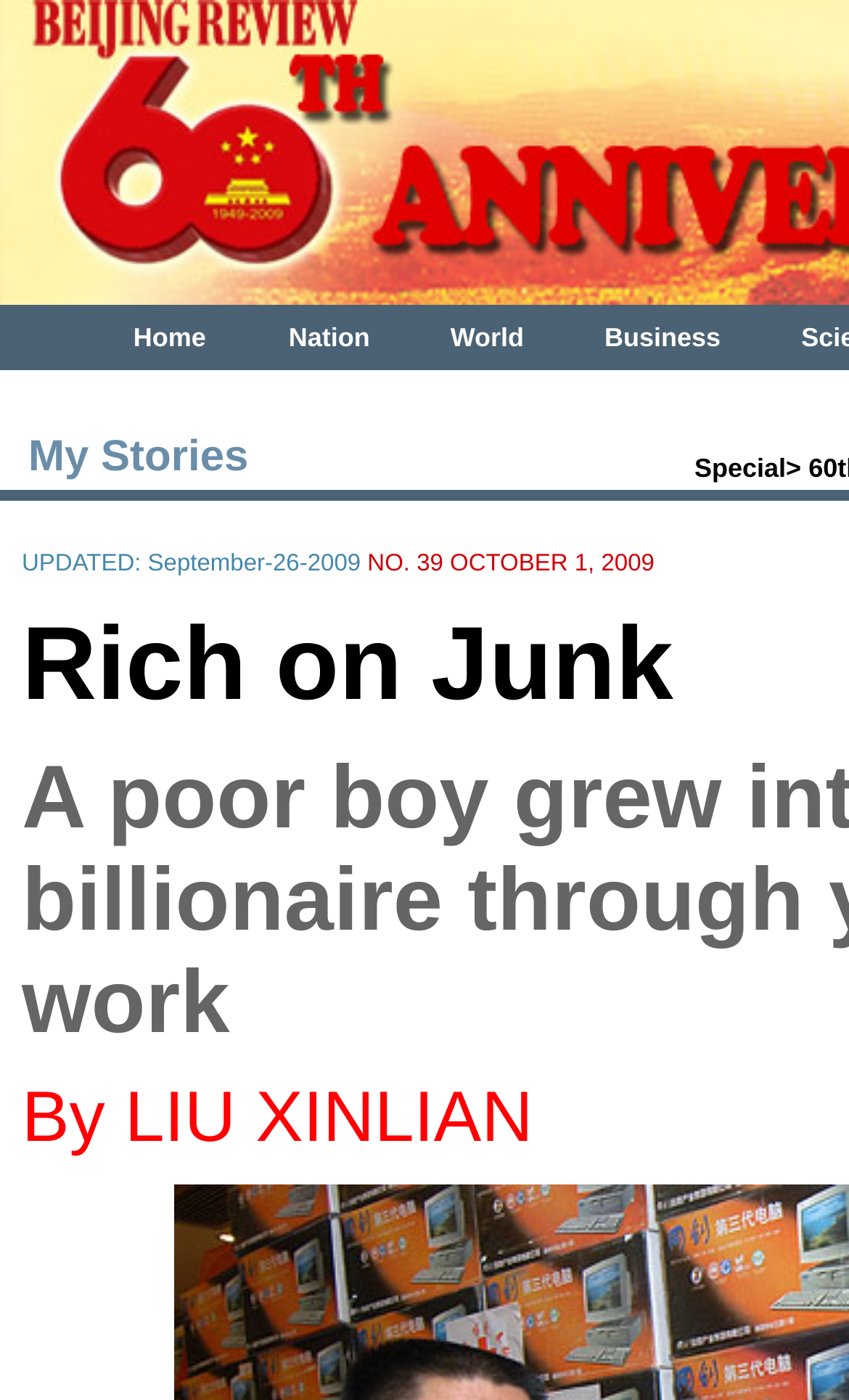How many links are within the 'My Stories' section?
Refer to the image and provide a detailed answer to the question.

By examining the 'My Stories' section, I can see two links: 'My Stories' and 'Special'. These links are represented as LayoutTableCell elements within a LayoutTable element.